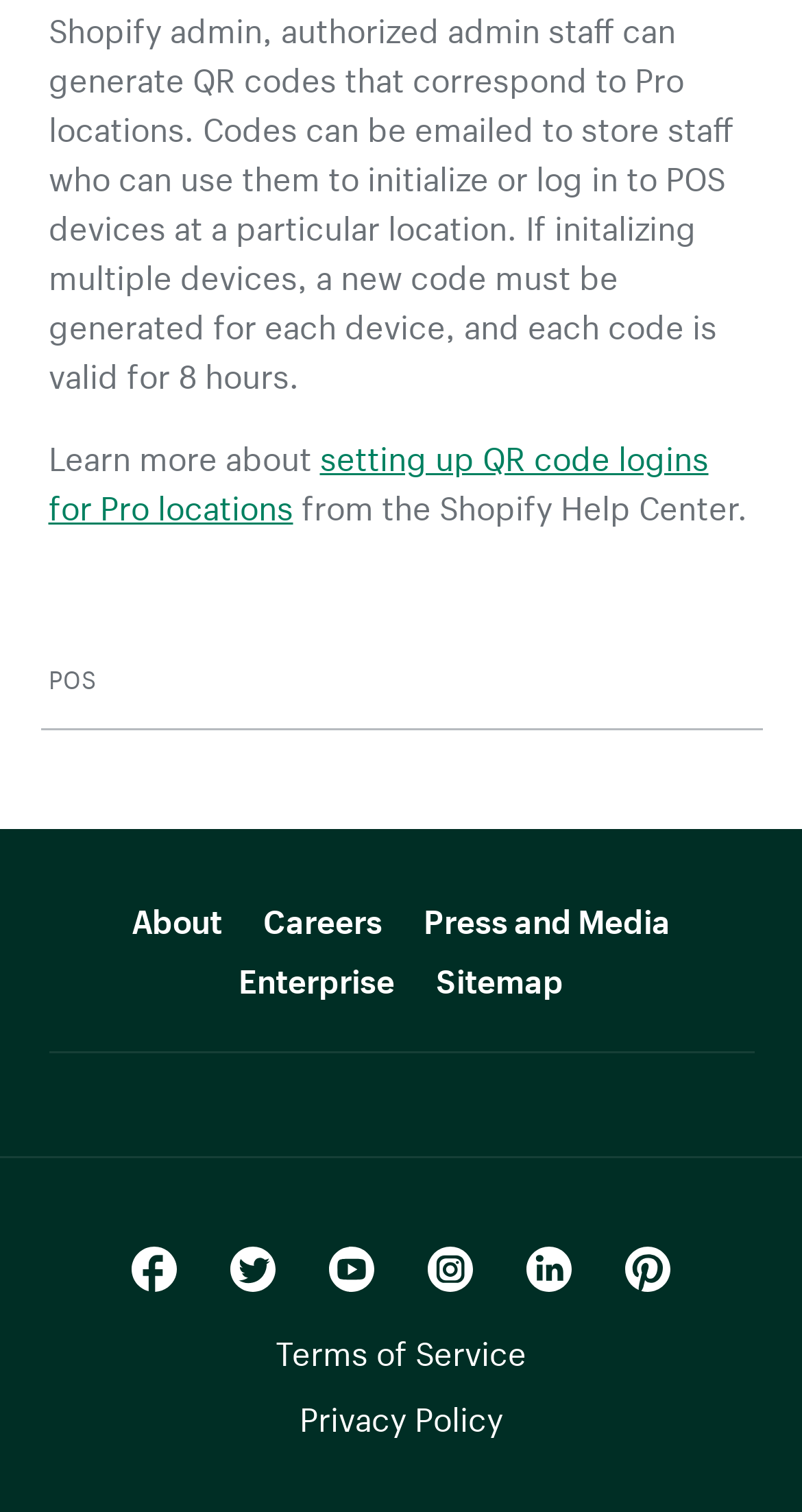Provide your answer in a single word or phrase: 
What is the second menu item?

Careers